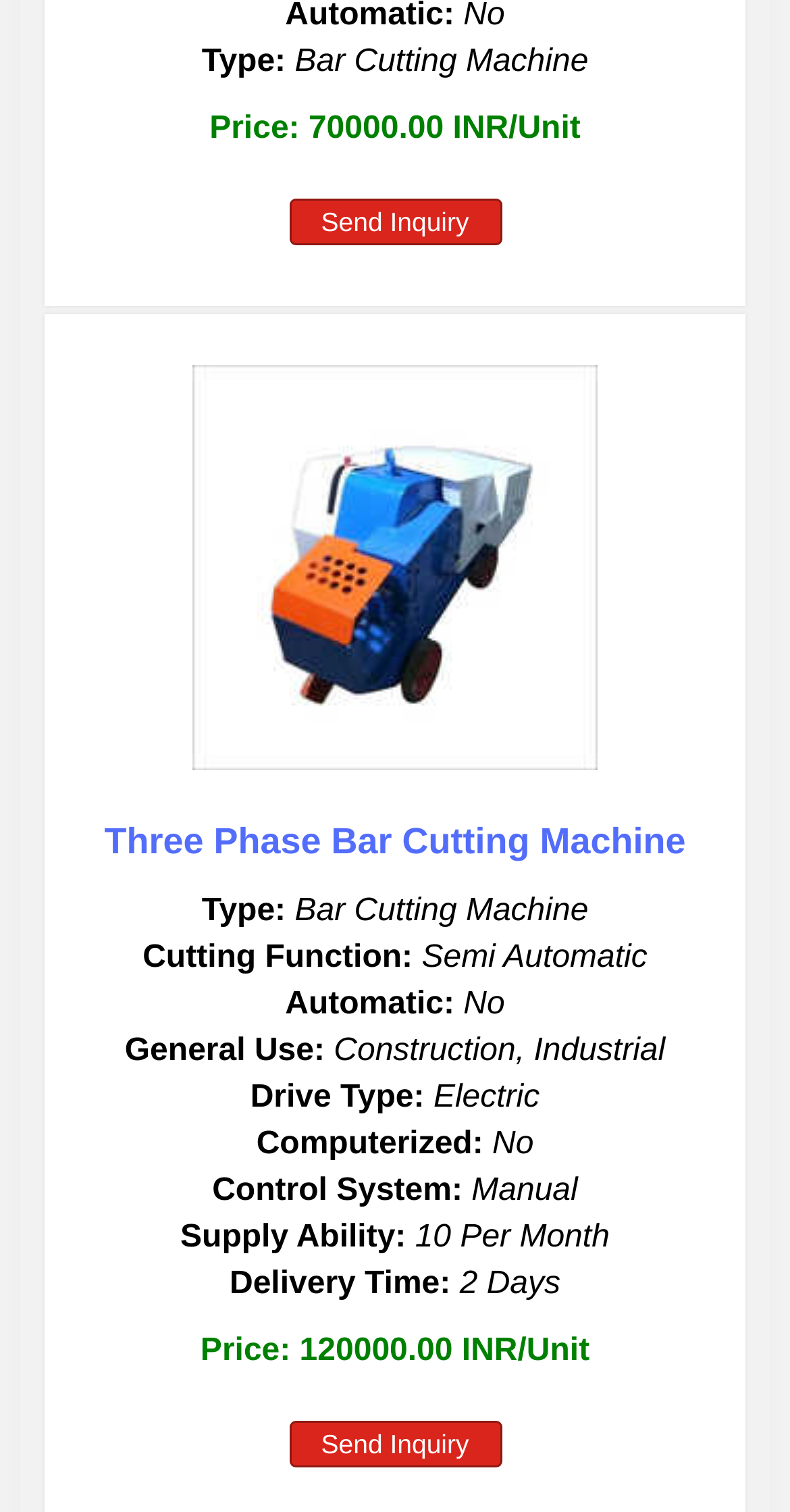From the webpage screenshot, predict the bounding box of the UI element that matches this description: "Send Inquiry".

[0.365, 0.94, 0.635, 0.971]